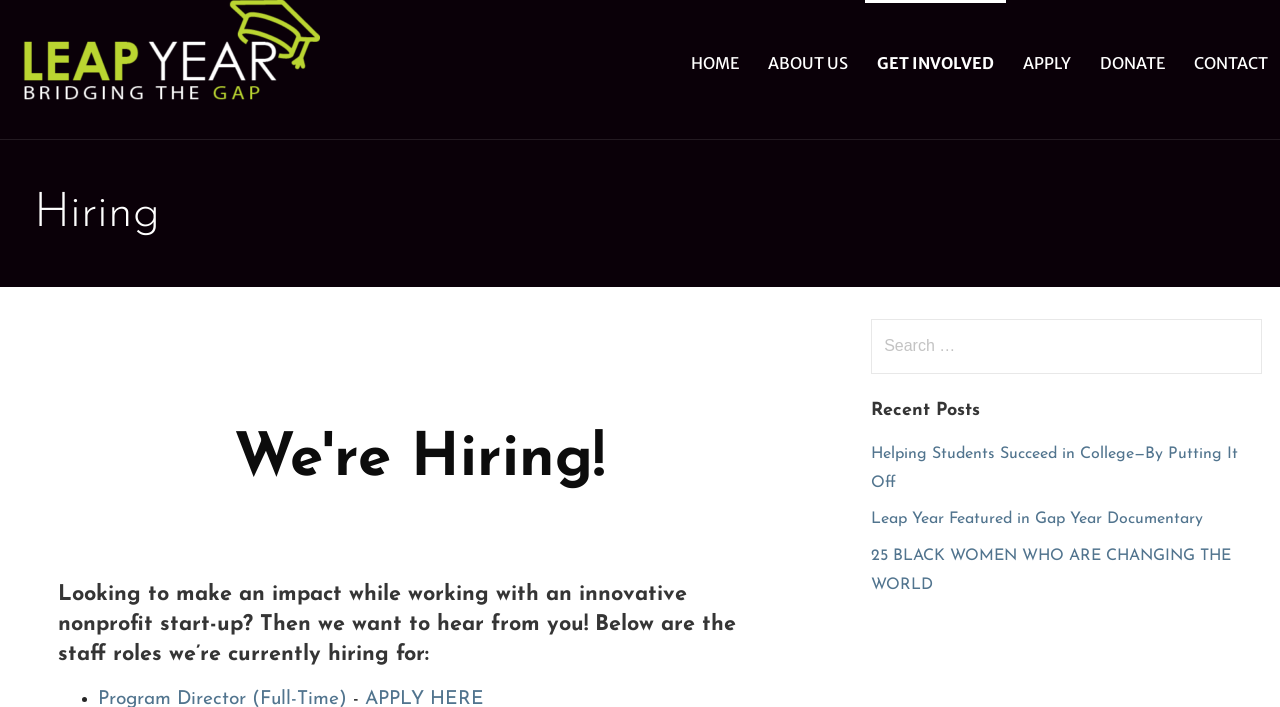How many recent posts are listed on the webpage?
Please give a detailed answer to the question using the information shown in the image.

The webpage lists three recent posts, which are 'Helping Students Succeed in College—By Putting It Off', 'Leap Year Featured in Gap Year Documentary', and '25 BLACK WOMEN WHO ARE CHANGING THE WORLD'.